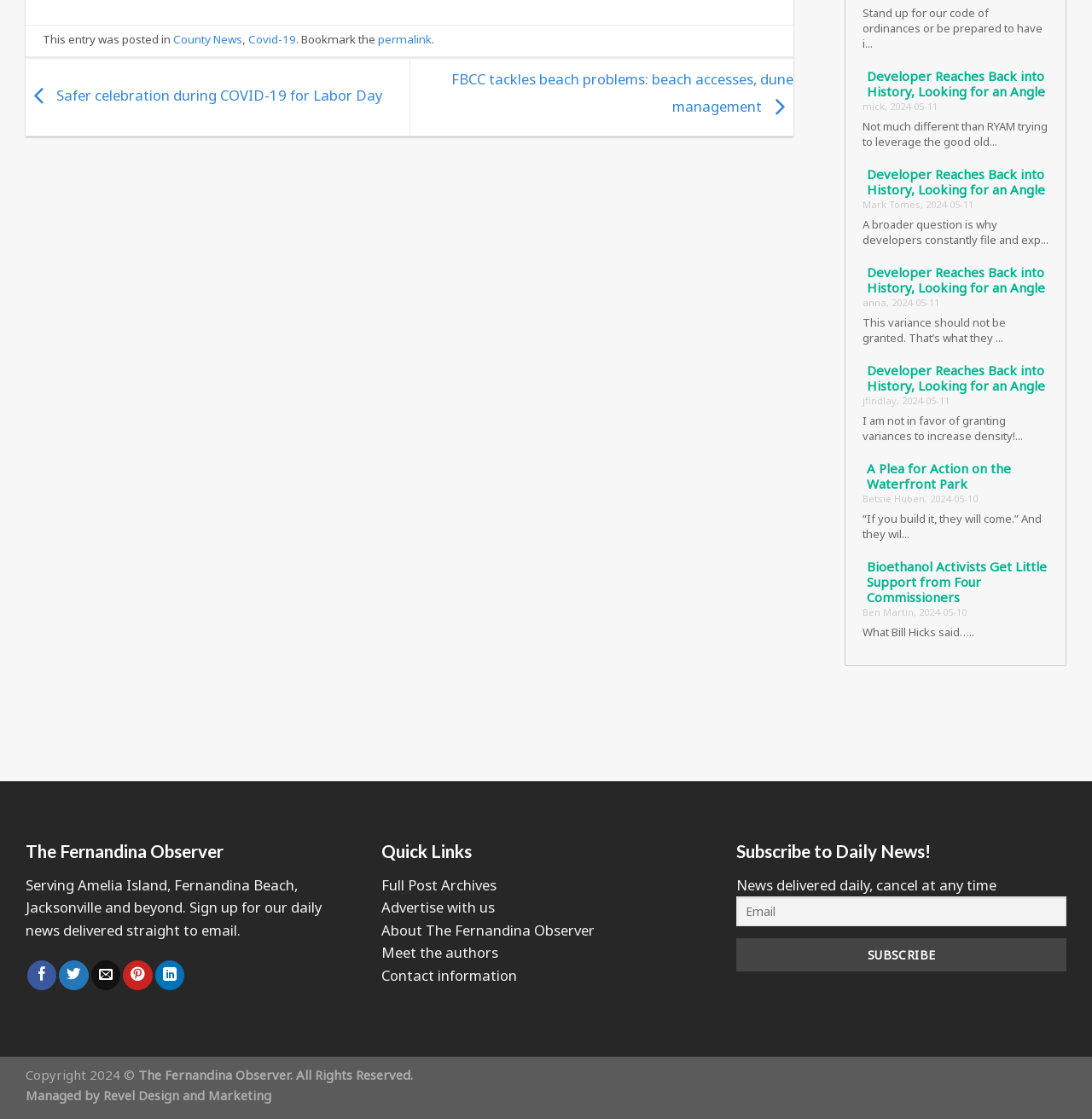What is the topic of the article with the most comments?
Provide a detailed and extensive answer to the question.

I found the answer by examining the links and static text elements on the webpage, which indicate that the article 'Developer Reaches Back into History, Looking for an Angle' has the most comments, as it appears multiple times with different usernames and dates.